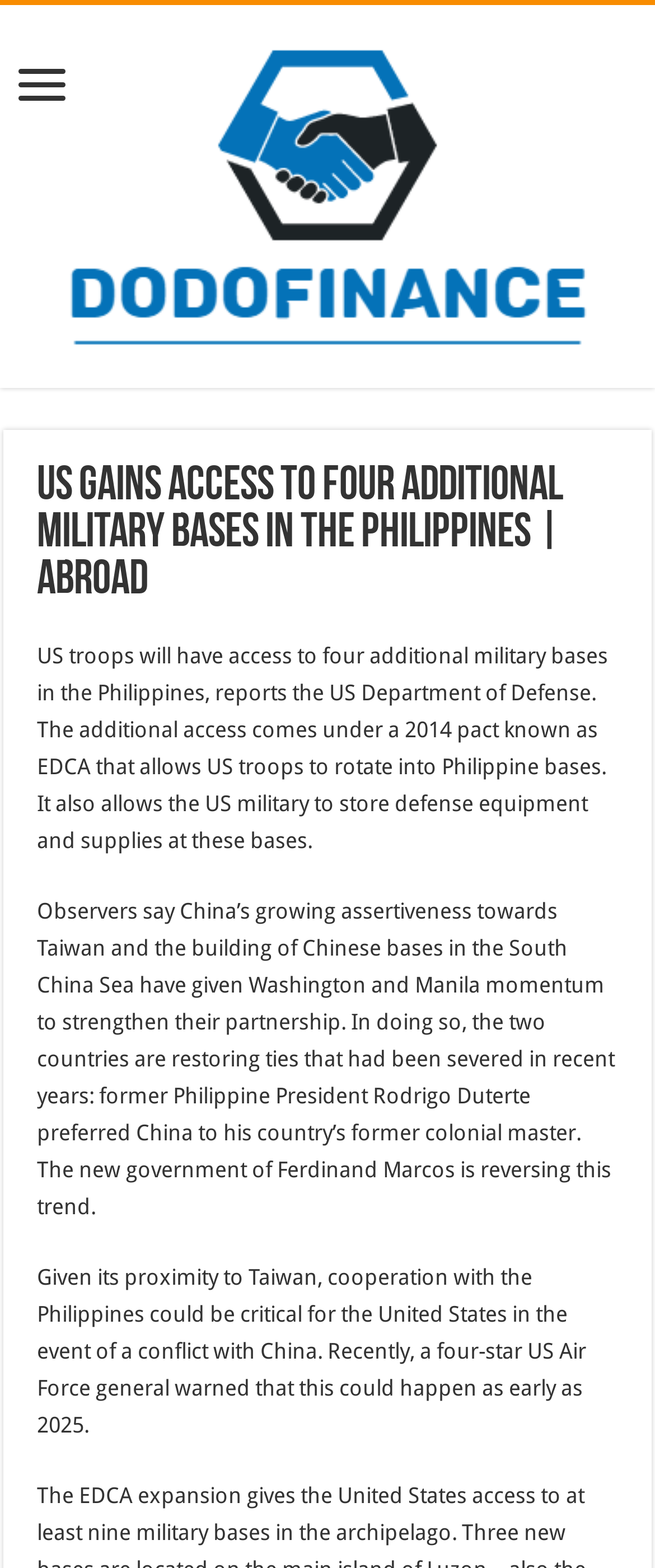Please find and report the primary heading text from the webpage.

US Gains Access to Four Additional Military Bases in the Philippines | Abroad